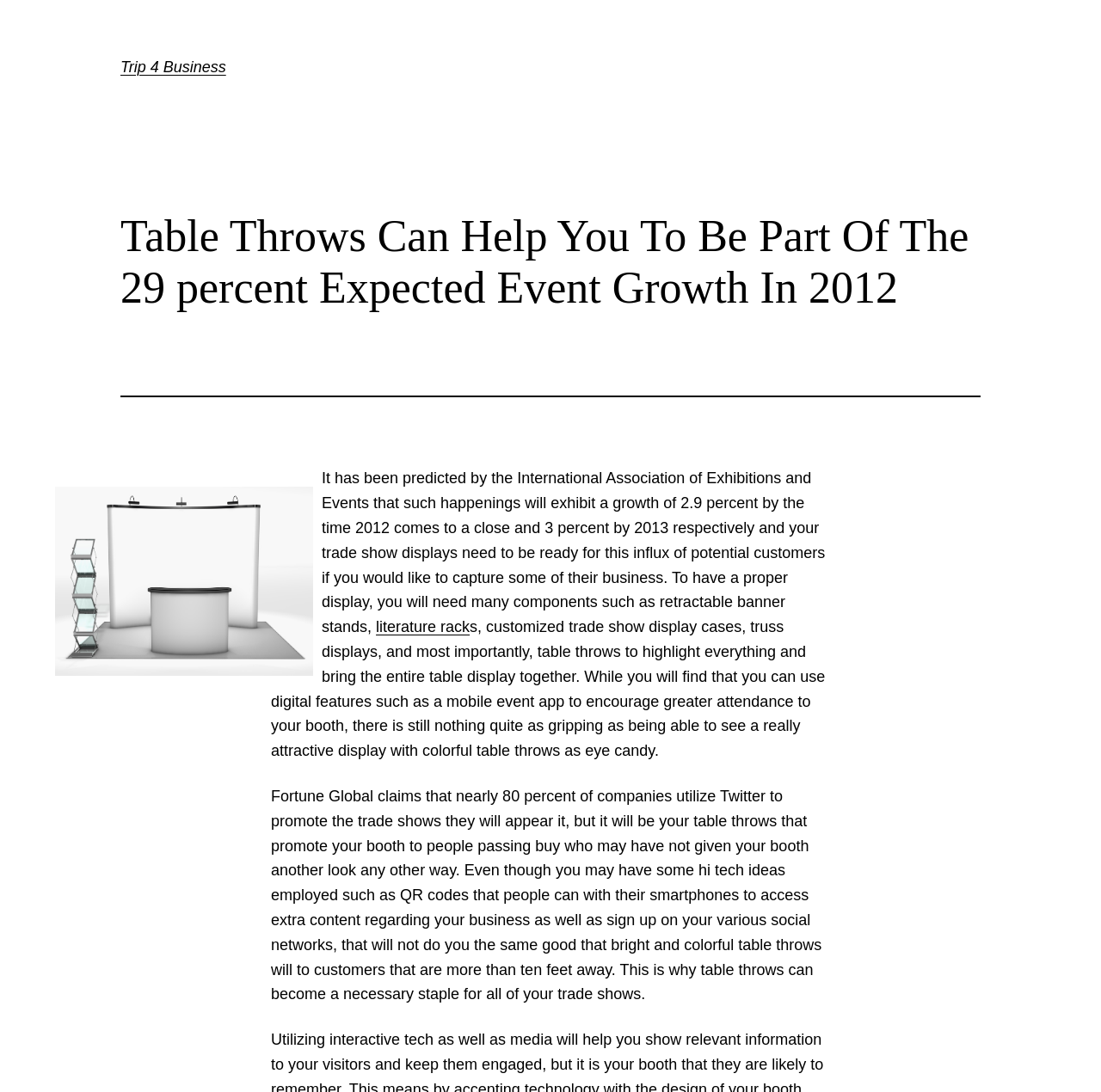Based on the image, provide a detailed response to the question:
What is the importance of colorful table throws?

The text emphasizes that bright and colorful table throws can attract customers who are more than ten feet away, making them a necessary staple for trade shows.